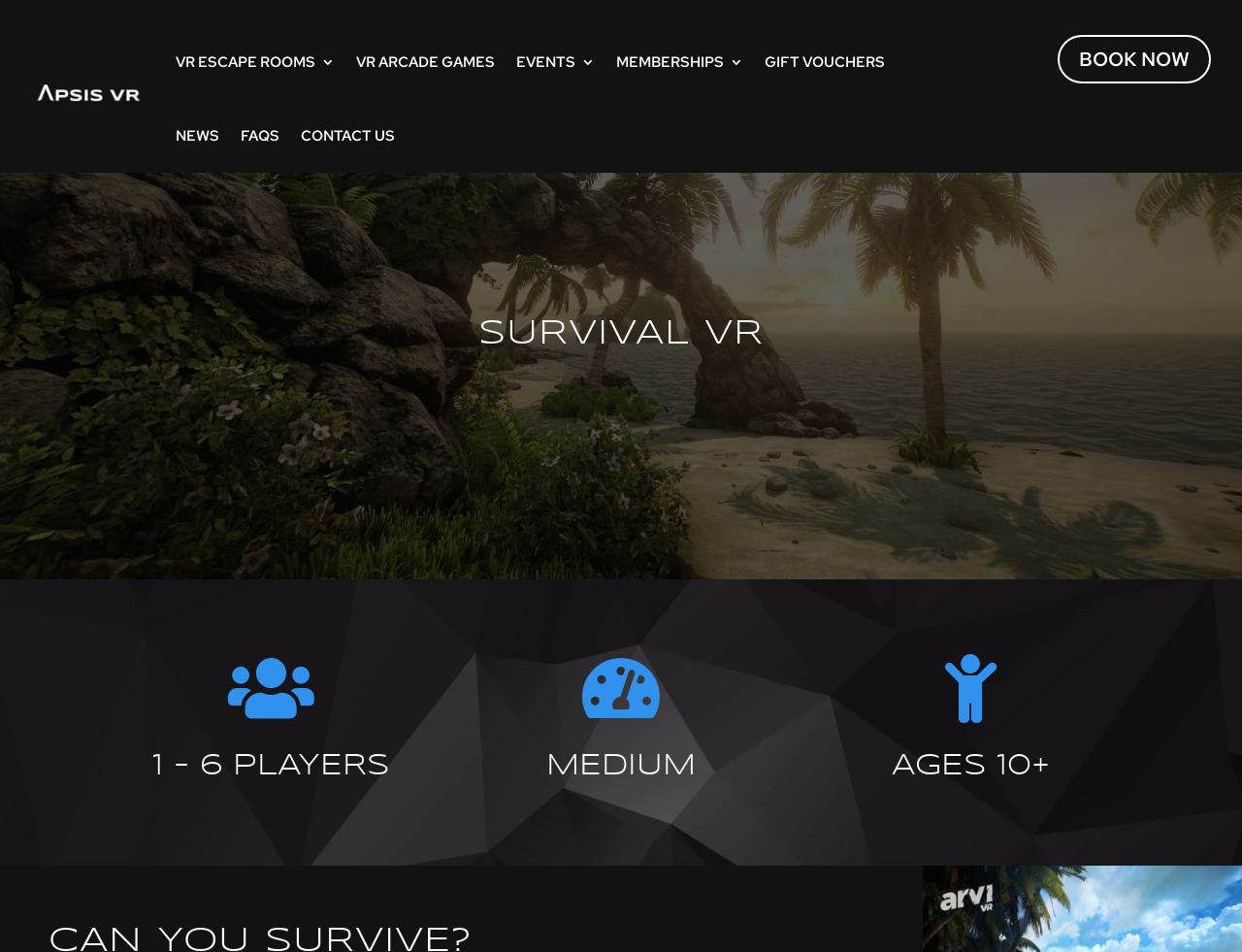Provide the bounding box for the UI element matching this description: "Shaw, R. A.".

None